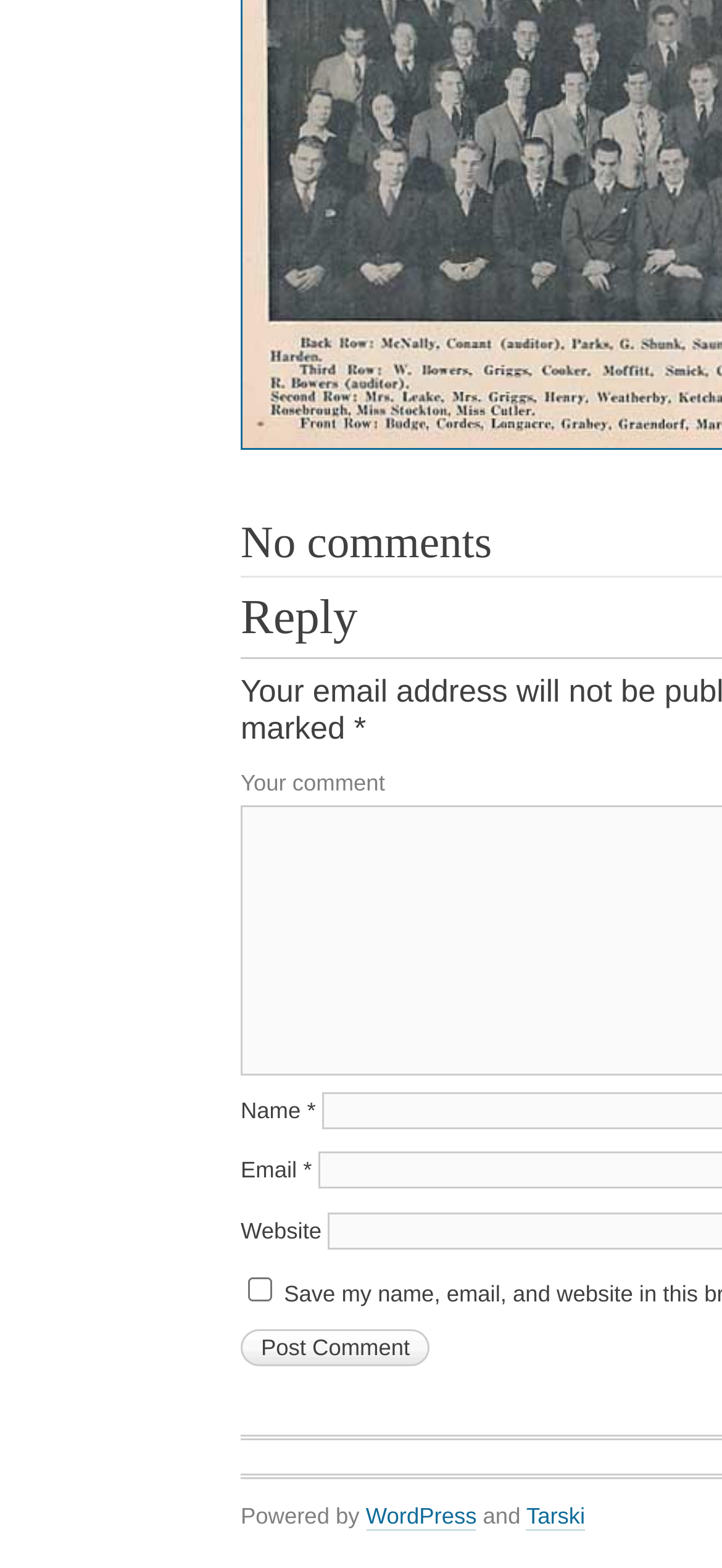What is the purpose of the checkbox?
Answer with a single word or short phrase according to what you see in the image.

Save comment information